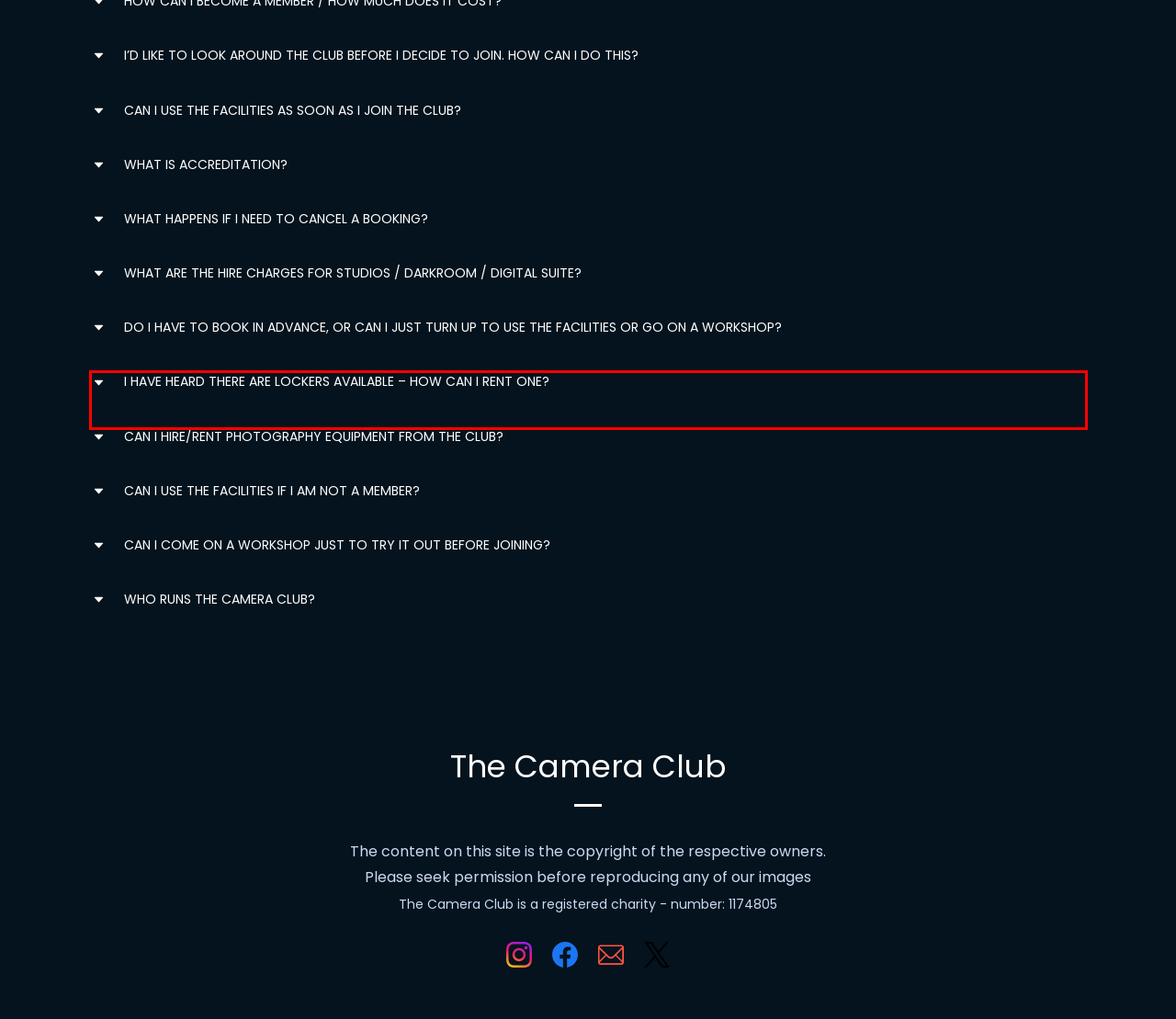Inspect the webpage screenshot that has a red bounding box and use OCR technology to read and display the text inside the red bounding box.

Bookings for workshops, events, studios, darkrooms and digital suite must be made in advance. Please phone the Club to check availability. Members are welcome to come to the Gallery space at any time during opening hours.